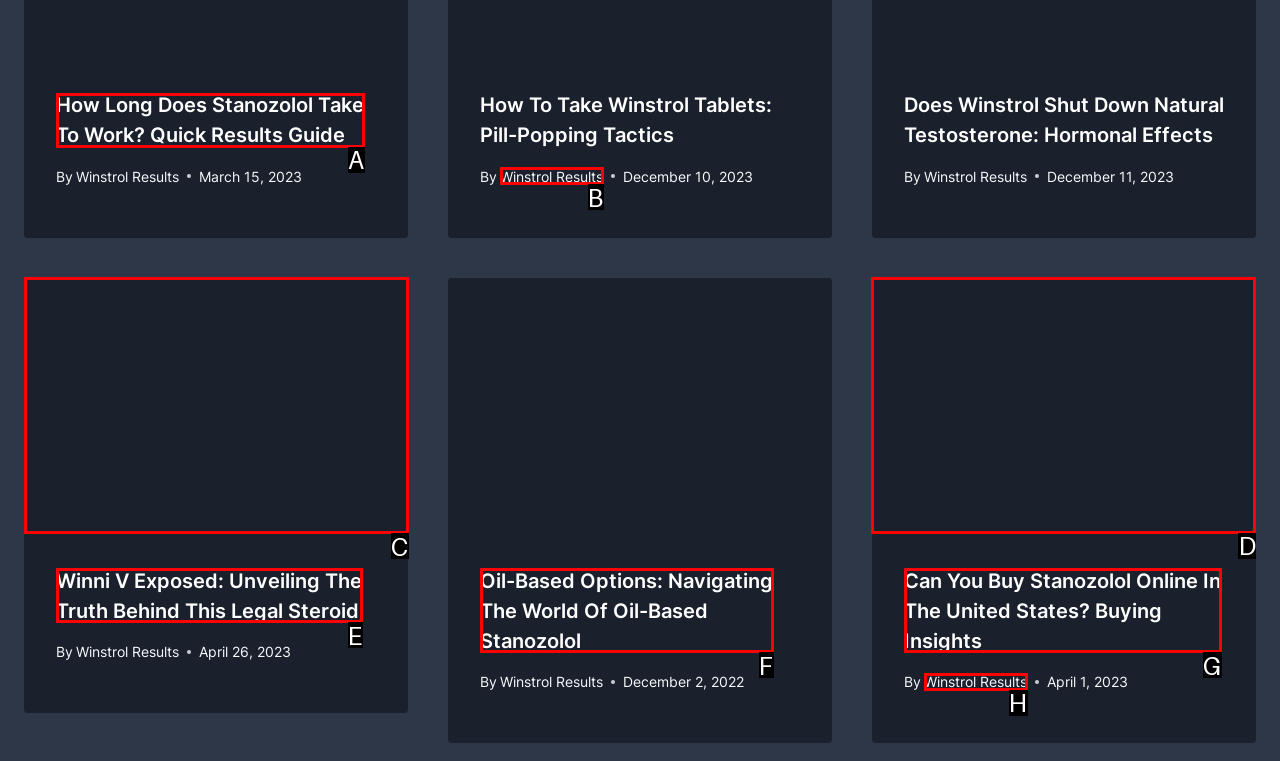Tell me the correct option to click for this task: Click the link to learn about Can You Buy Stanozolol Online in the United States?
Write down the option's letter from the given choices.

D